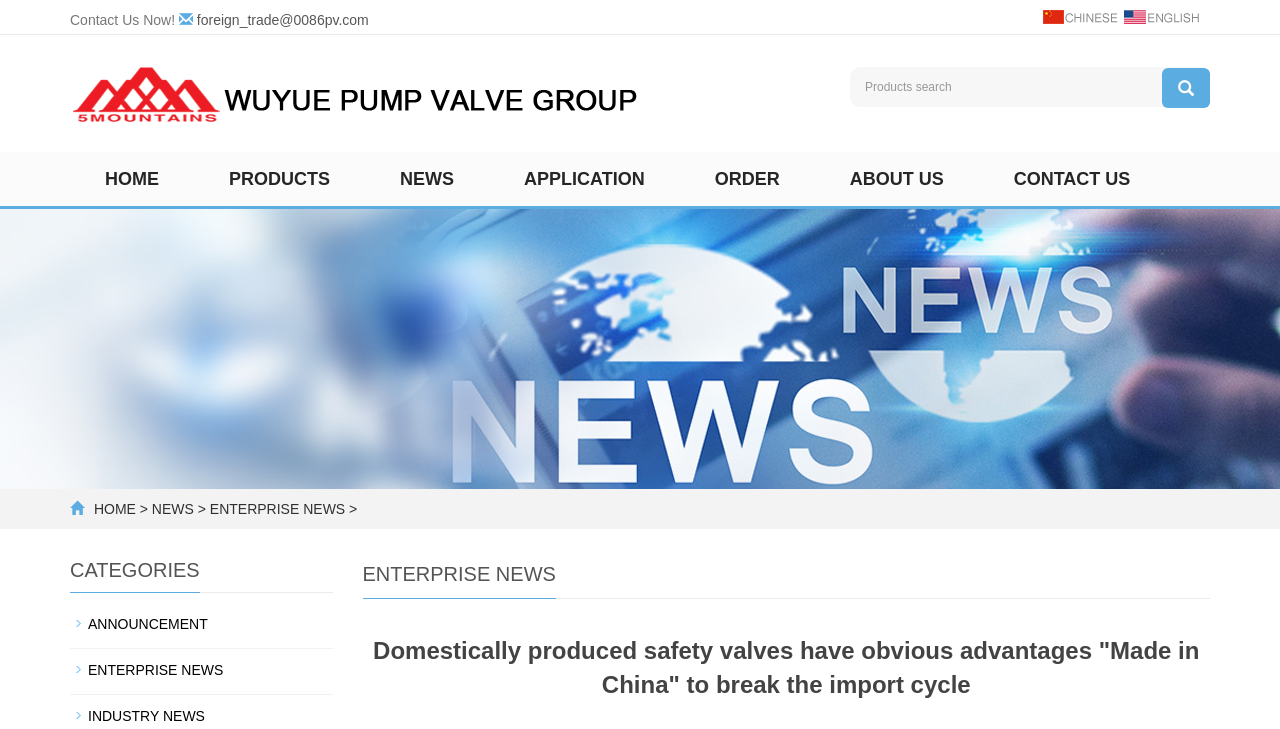What language options are available on this webpage?
Provide a comprehensive and detailed answer to the question.

By examining the top navigation bar, I noticed two language options, Chinese and English, which are represented by their respective flags and text.